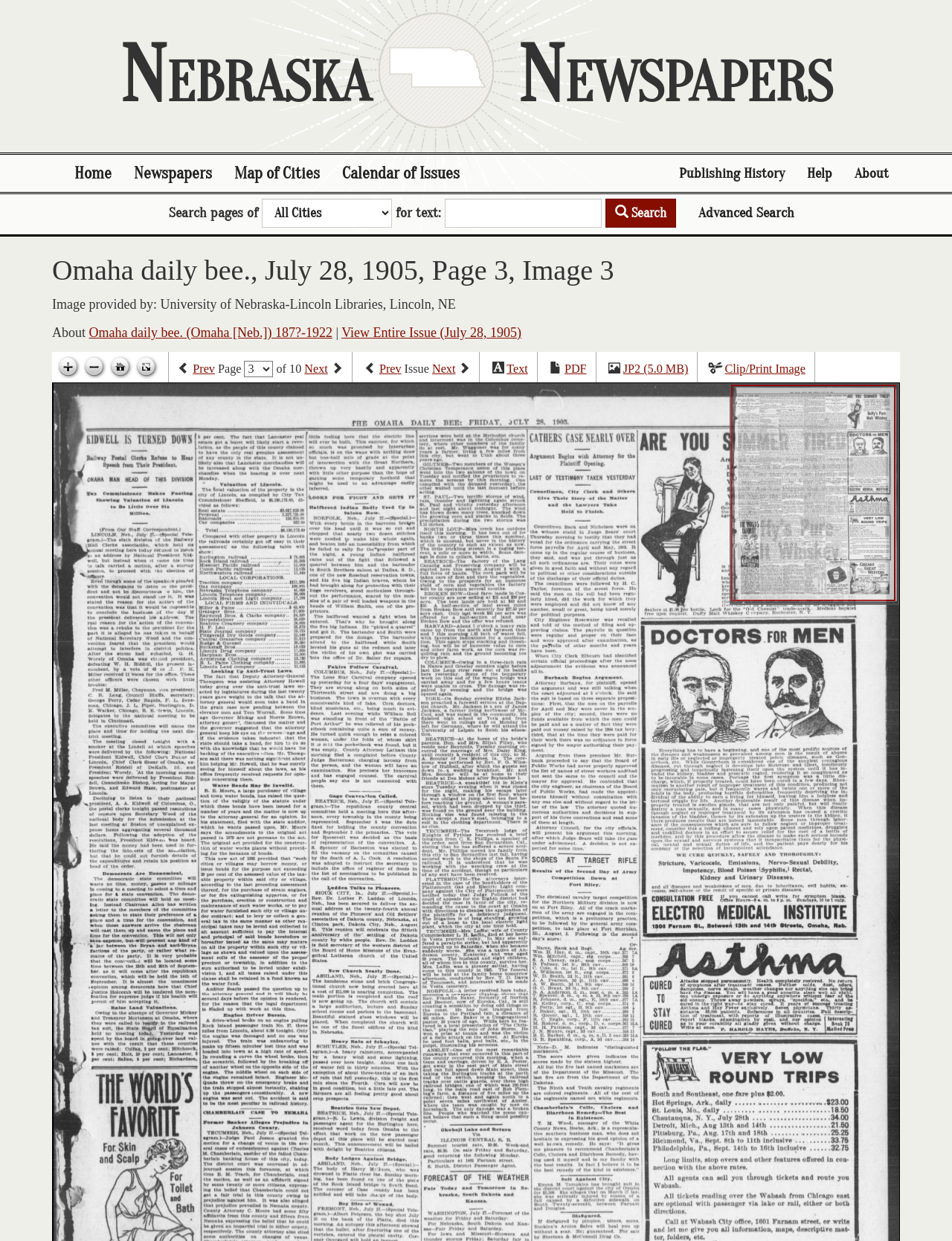Can you find the bounding box coordinates of the area I should click to execute the following instruction: "View entire issue"?

[0.359, 0.262, 0.548, 0.274]